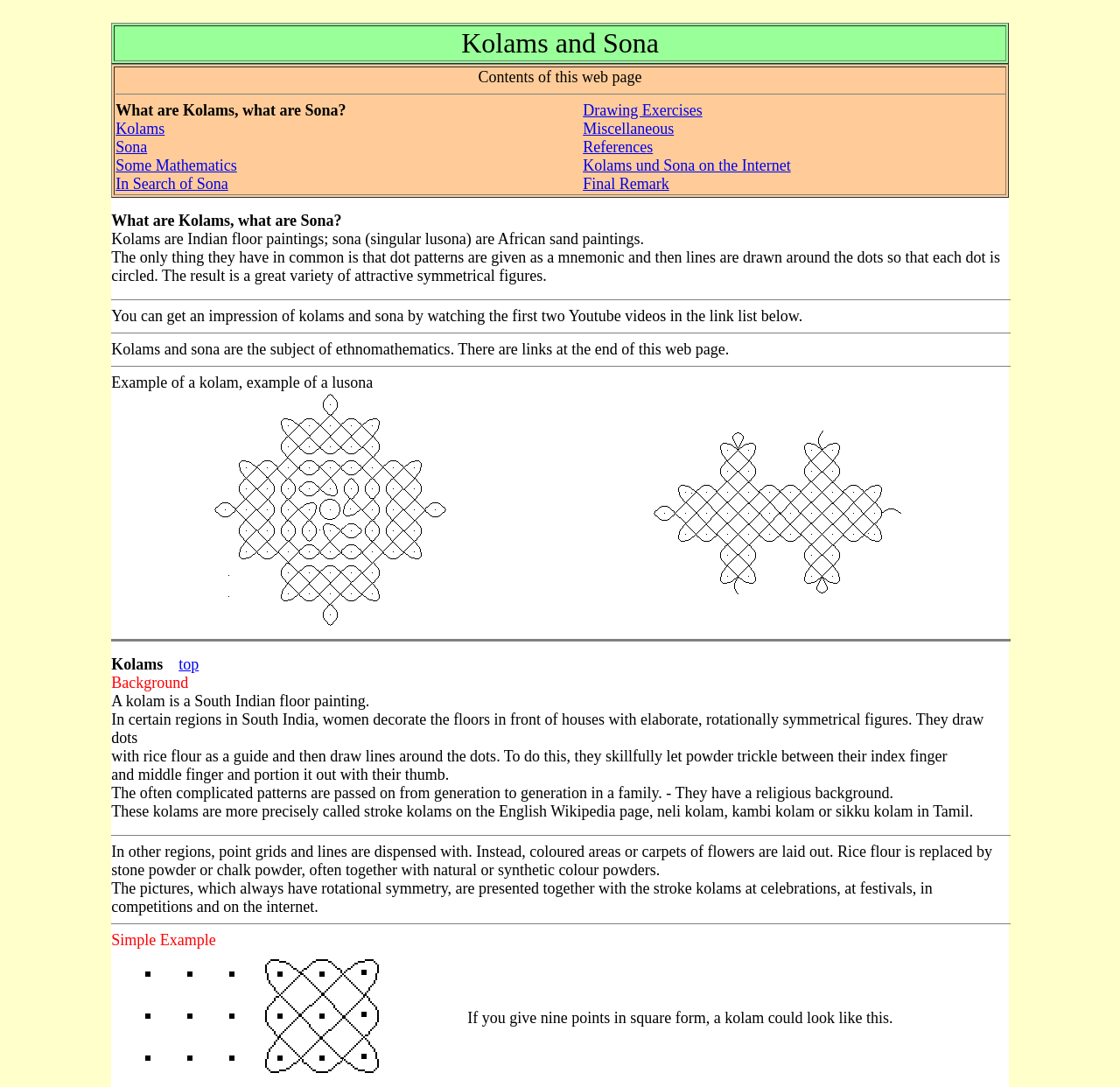Please answer the following question as detailed as possible based on the image: 
What is the difference between stroke Kolams and other Kolams?

According to the webpage, stroke Kolams use point grids and lines, whereas other Kolams in different regions of South India use coloured areas or carpets of flowers, and may replace rice flour with stone powder or chalk powder.